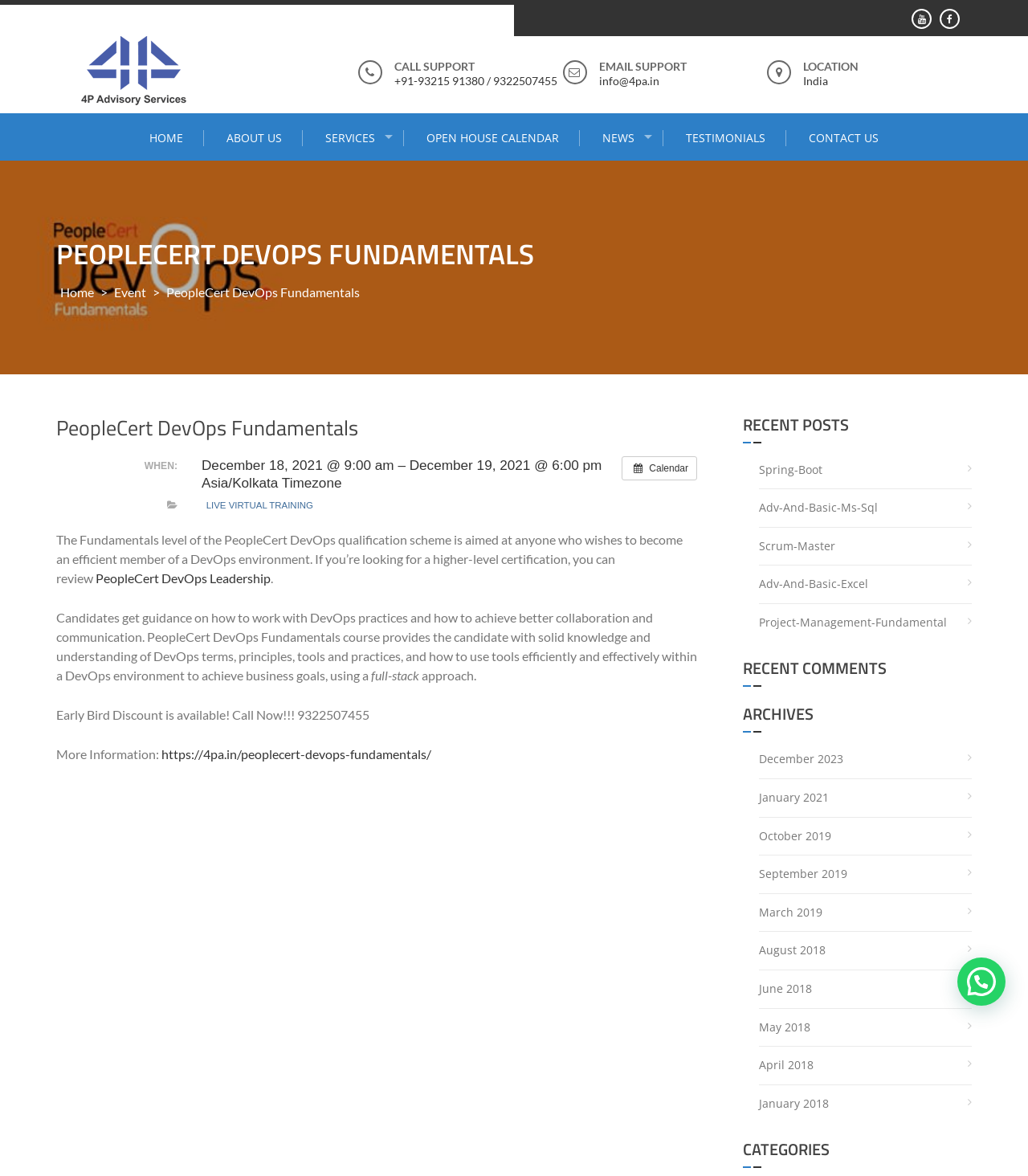Offer a comprehensive description of the webpage’s content and structure.

The webpage is about PeopleCert DevOps Fundamentals, a corporate training powerhouse. At the top, there is a header section with a logo and three links: 'A Corporate Training Powerhouse', 'CALL SUPPORT', and 'EMAIL SUPPORT'. Below the header, there is a navigation menu with links to 'HOME', 'ABOUT US', 'SERVICES', 'OPEN HOUSE CALENDAR', 'NEWS', 'TESTIMONIALS', and 'CONTACT US'.

The main content area is divided into two sections. On the left, there is an article about PeopleCert DevOps Fundamentals, which provides an overview of the course, its objectives, and its benefits. The article is accompanied by a calendar icon and a link to a specific event. Below the article, there is a section with links to recent posts, including 'Spring-Boot', 'Adv-And-Basic-Ms-Sql', 'Scrum-Master', and others.

On the right side of the main content area, there are three sections: 'RECENT COMMENTS', 'ARCHIVES', and 'CATEGORIES'. The 'RECENT COMMENTS' section is empty, while the 'ARCHIVES' section lists links to different months and years, from December 2023 to January 2018. The 'CATEGORIES' section is also empty.

Throughout the webpage, there are various icons, including a calendar icon, a phone icon, and an envelope icon, which are used to represent different types of information, such as events, contact details, and email support.